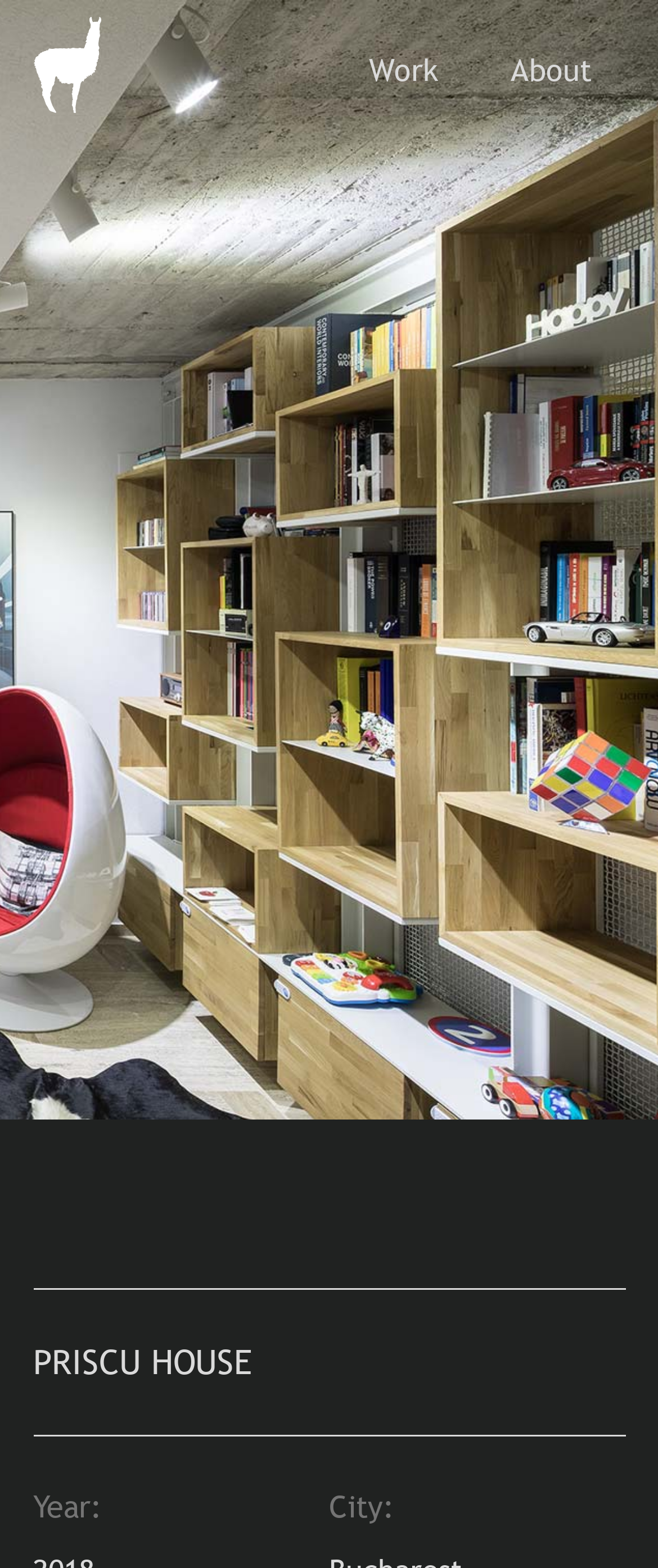Determine the bounding box coordinates of the UI element that matches the following description: "Work". The coordinates should be four float numbers between 0 and 1 in the format [left, top, right, bottom].

[0.509, 0.011, 0.717, 0.078]